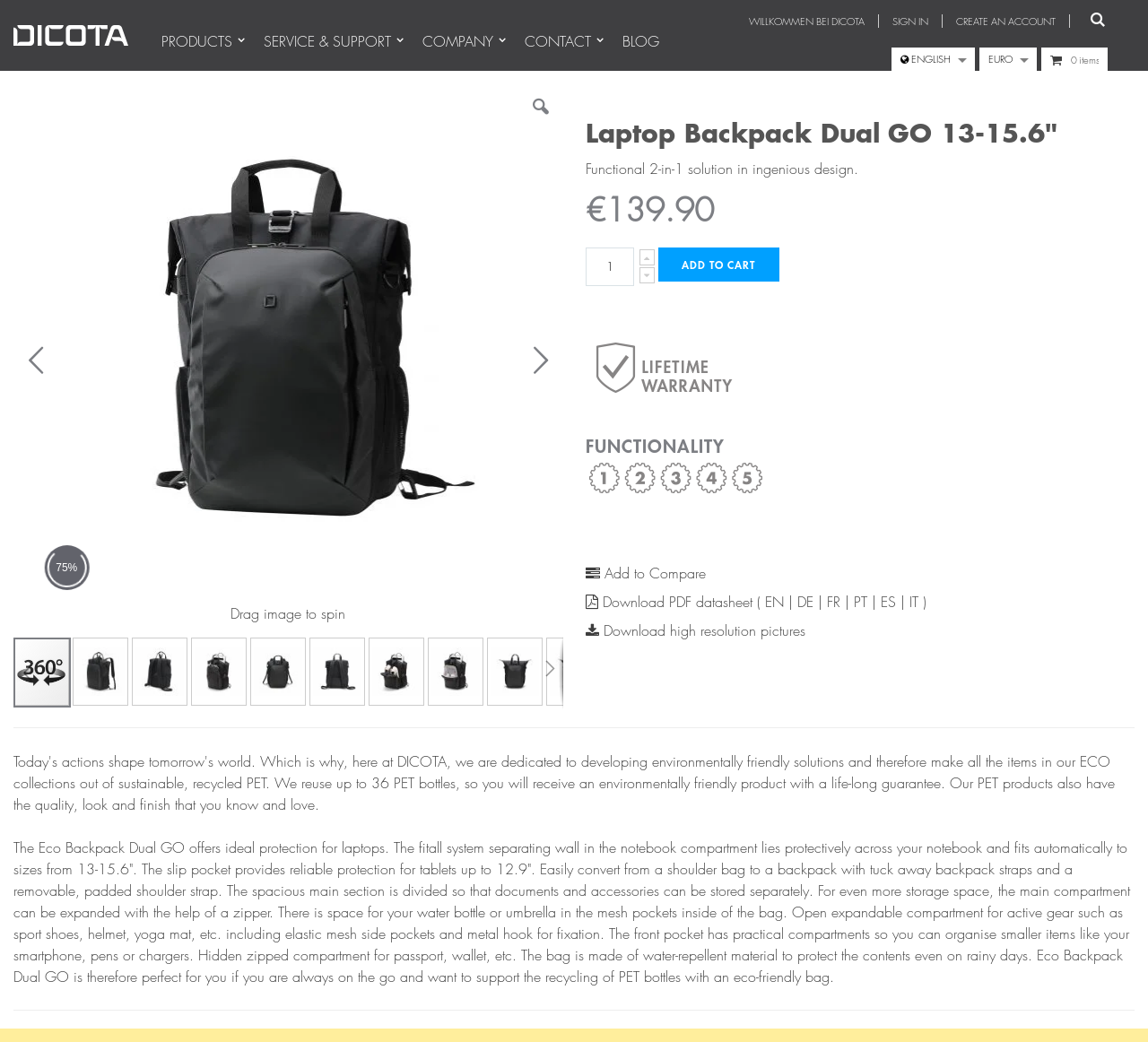Answer the question below using just one word or a short phrase: 
What is the price of the product?

€139.90